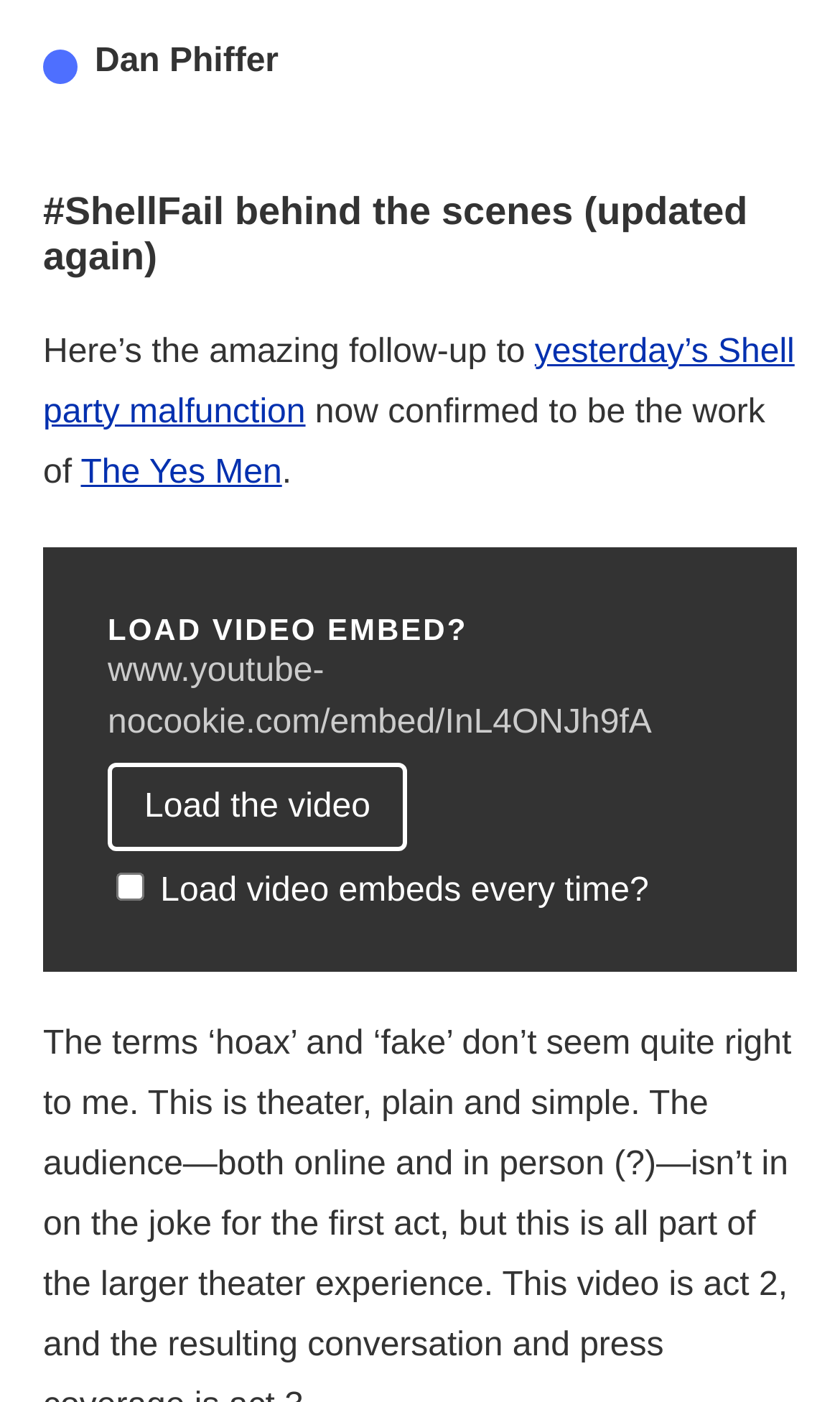Identify the bounding box for the UI element specified in this description: "The Yes Men". The coordinates must be four float numbers between 0 and 1, formatted as [left, top, right, bottom].

[0.096, 0.324, 0.336, 0.35]